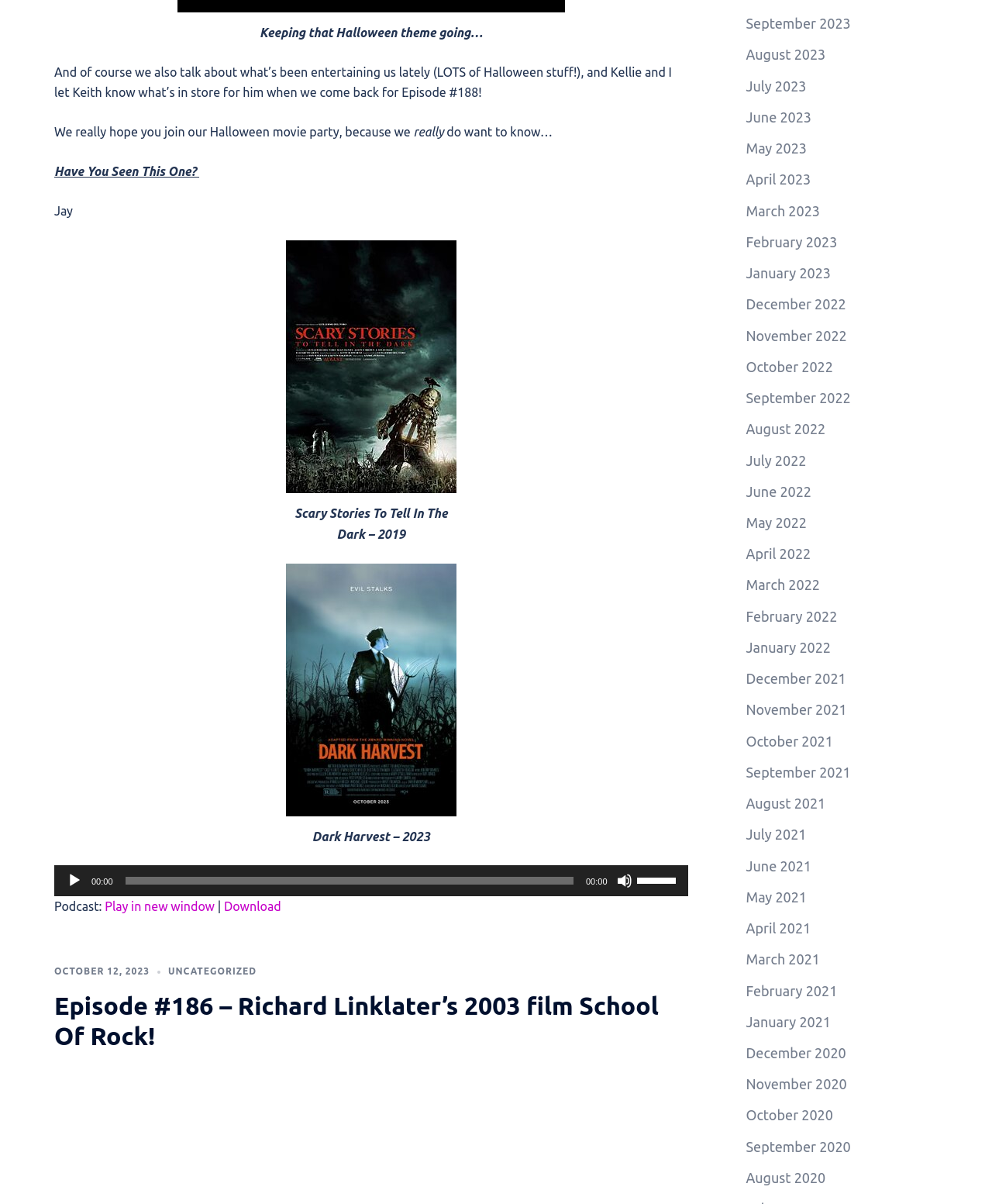Look at the image and give a detailed response to the following question: What is the current time displayed in the audio player?

The current time displayed in the audio player can be found in the static text element with the text '00:00'. This static text element is located within the audio player element and displays the current playback time.